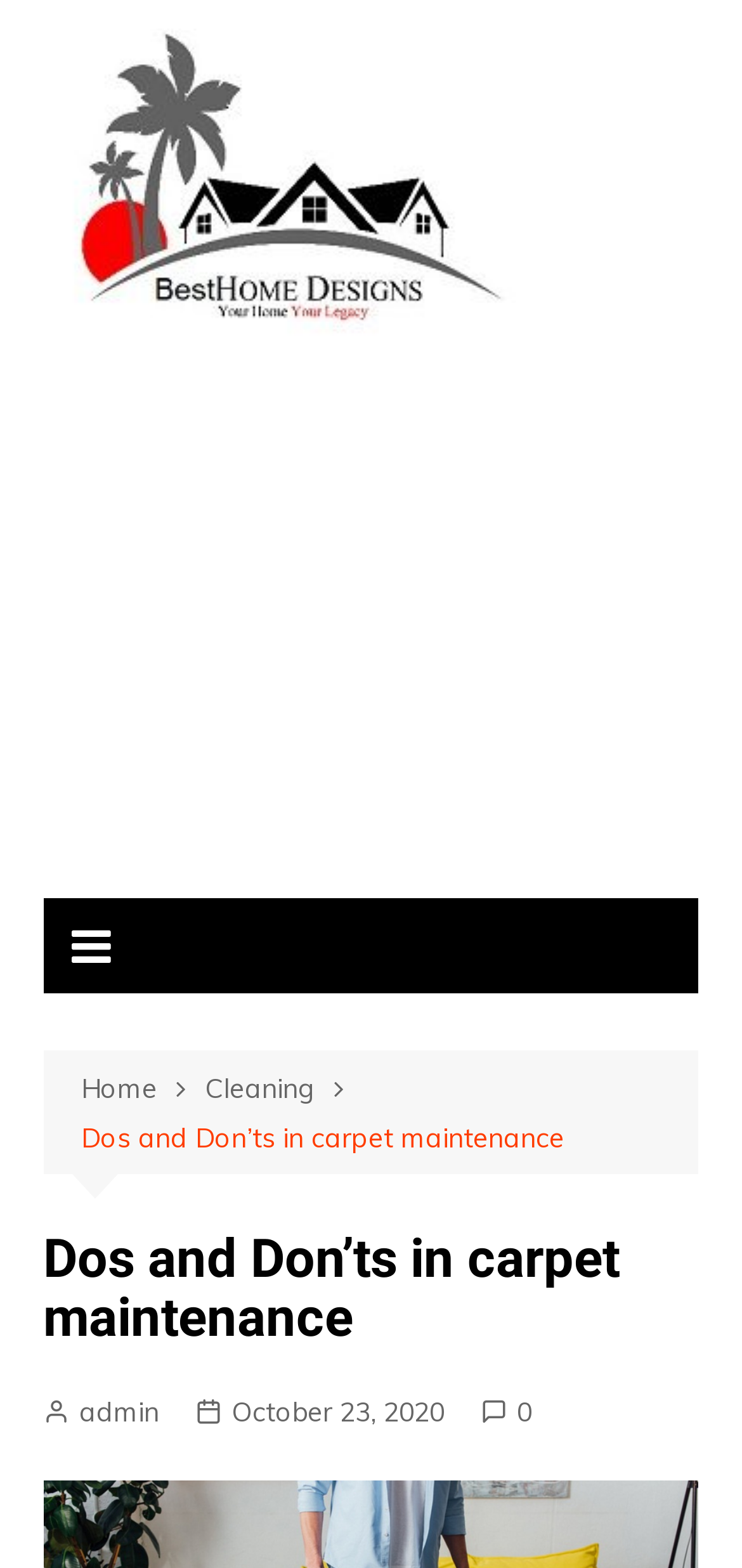How many links are in the breadcrumbs navigation?
Using the image, provide a concise answer in one word or a short phrase.

3